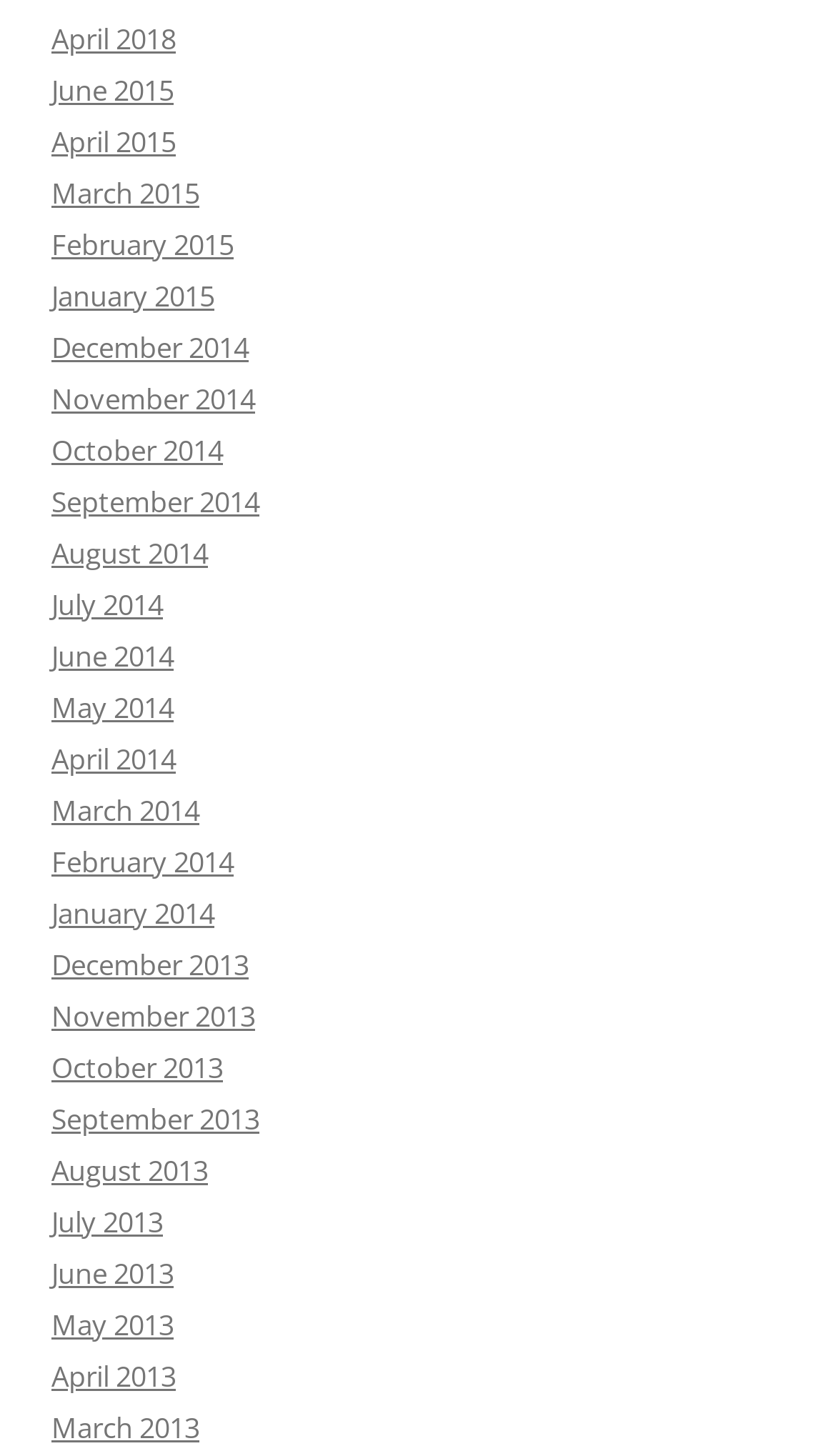Identify the bounding box coordinates for the element that needs to be clicked to fulfill this instruction: "view June 2015". Provide the coordinates in the format of four float numbers between 0 and 1: [left, top, right, bottom].

[0.062, 0.049, 0.208, 0.075]